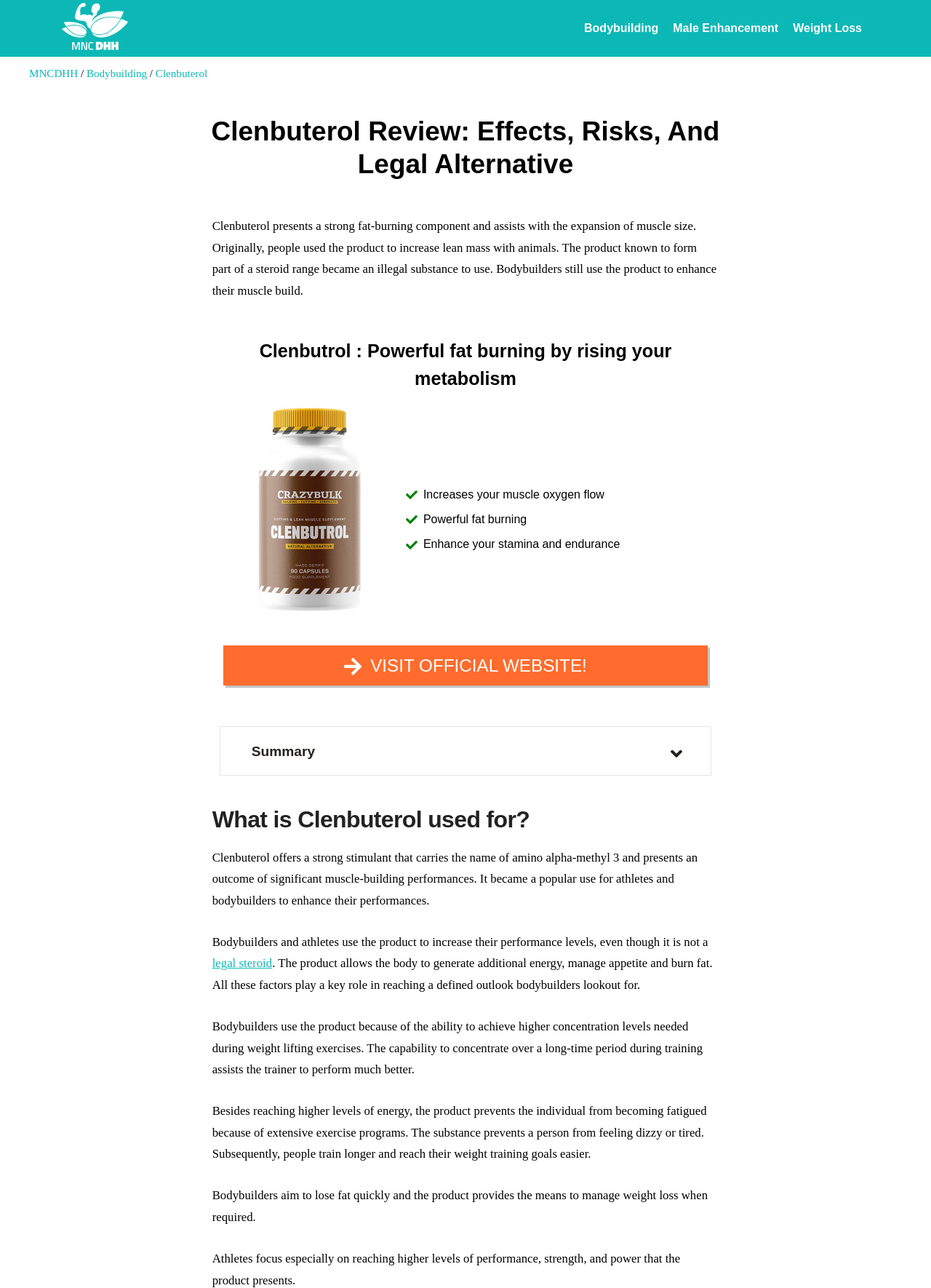What is the benefit of Clenbuterol for bodybuilders?
Examine the image and provide an in-depth answer to the question.

According to the webpage, Clenbuterol increases muscle oxygen flow, which is one of the benefits for bodybuilders. This is mentioned in the section 'Clenbutrol : Powerful fat burning by rising your metabolism'.